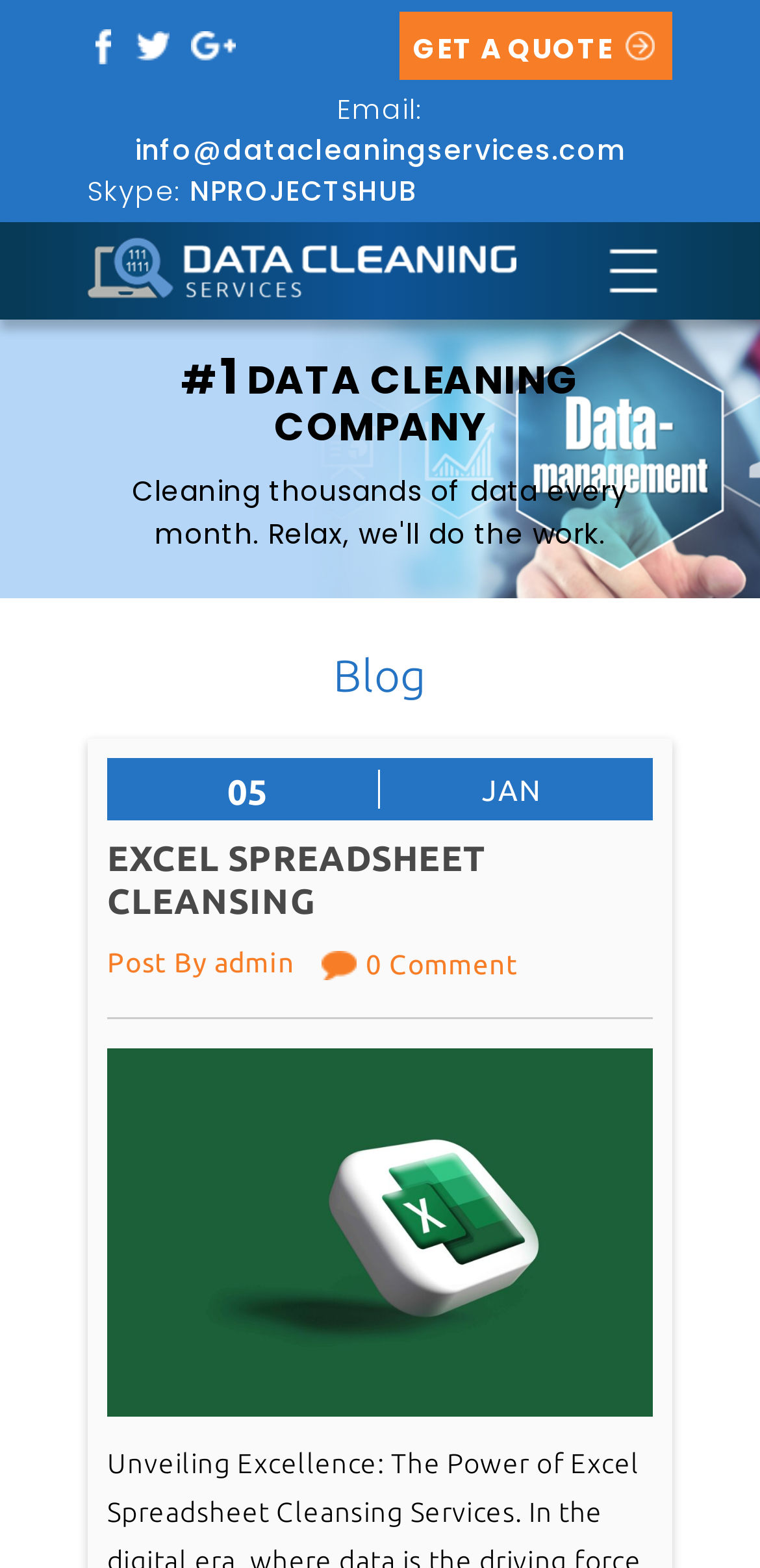Mark the bounding box of the element that matches the following description: "info@datacleaningservices.com".

[0.177, 0.083, 0.823, 0.108]